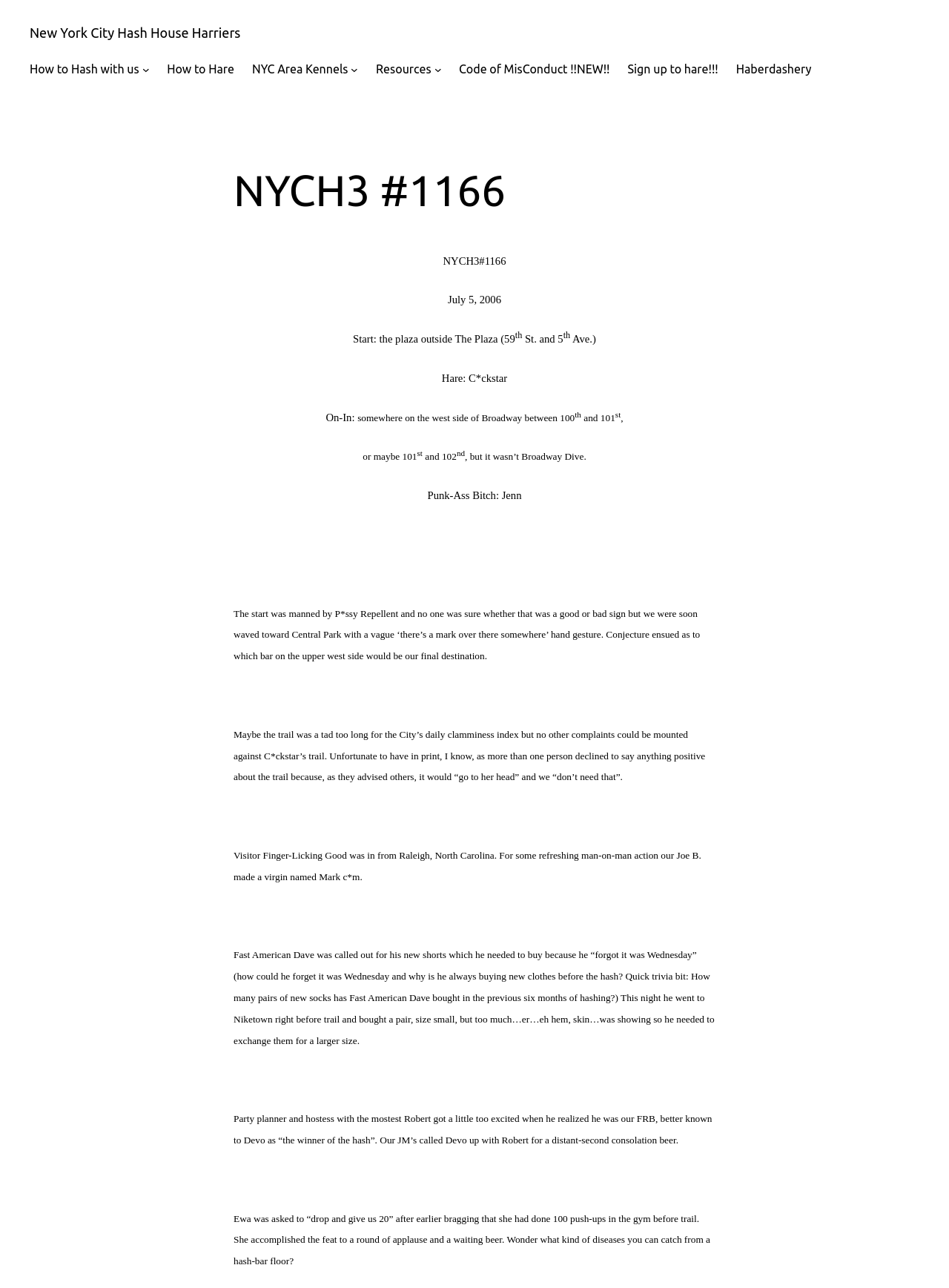What is the location of the start of the hash event?
Respond to the question with a single word or phrase according to the image.

The plaza outside The Plaza